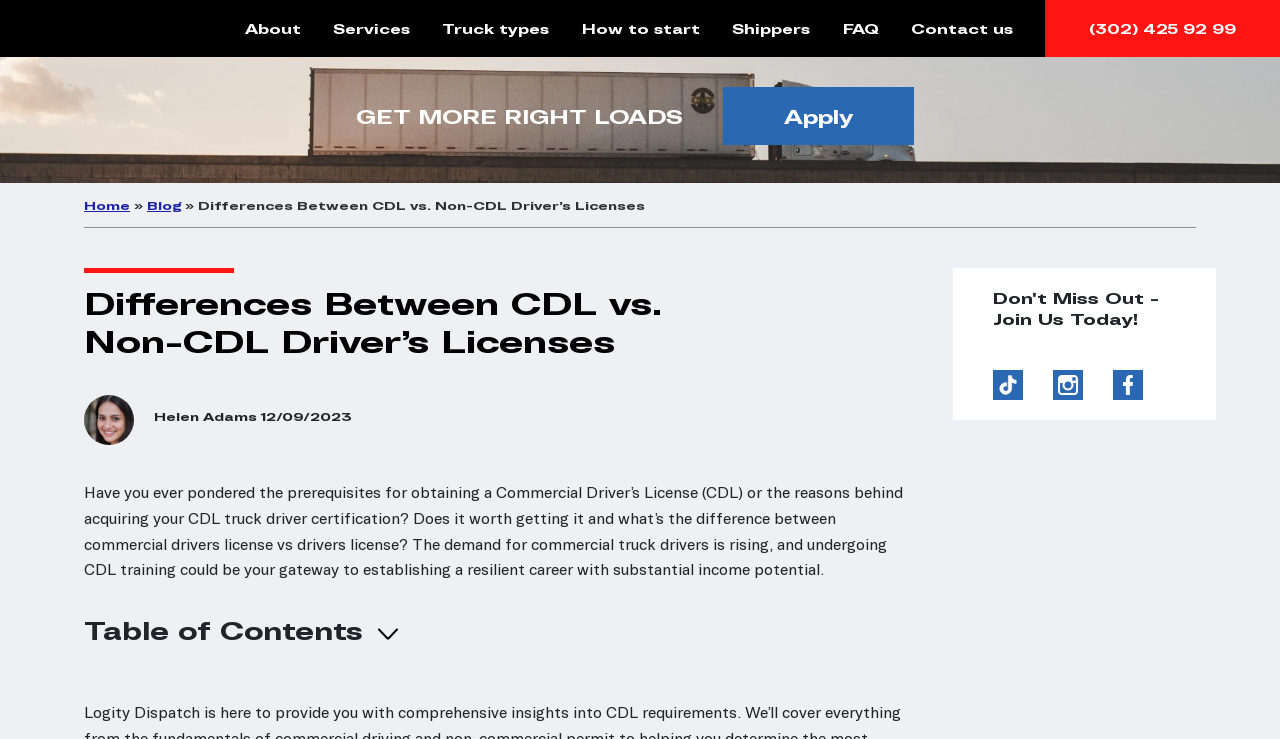Utilize the details in the image to give a detailed response to the question: What is the purpose of the 'Table of Contents' section?

The 'Table of Contents' section is located near the middle of the webpage and contains an arrow-down icon, suggesting that it is an interactive element. Its purpose is likely to provide users with a way to navigate the webpage's content, allowing them to quickly access specific sections or topics.